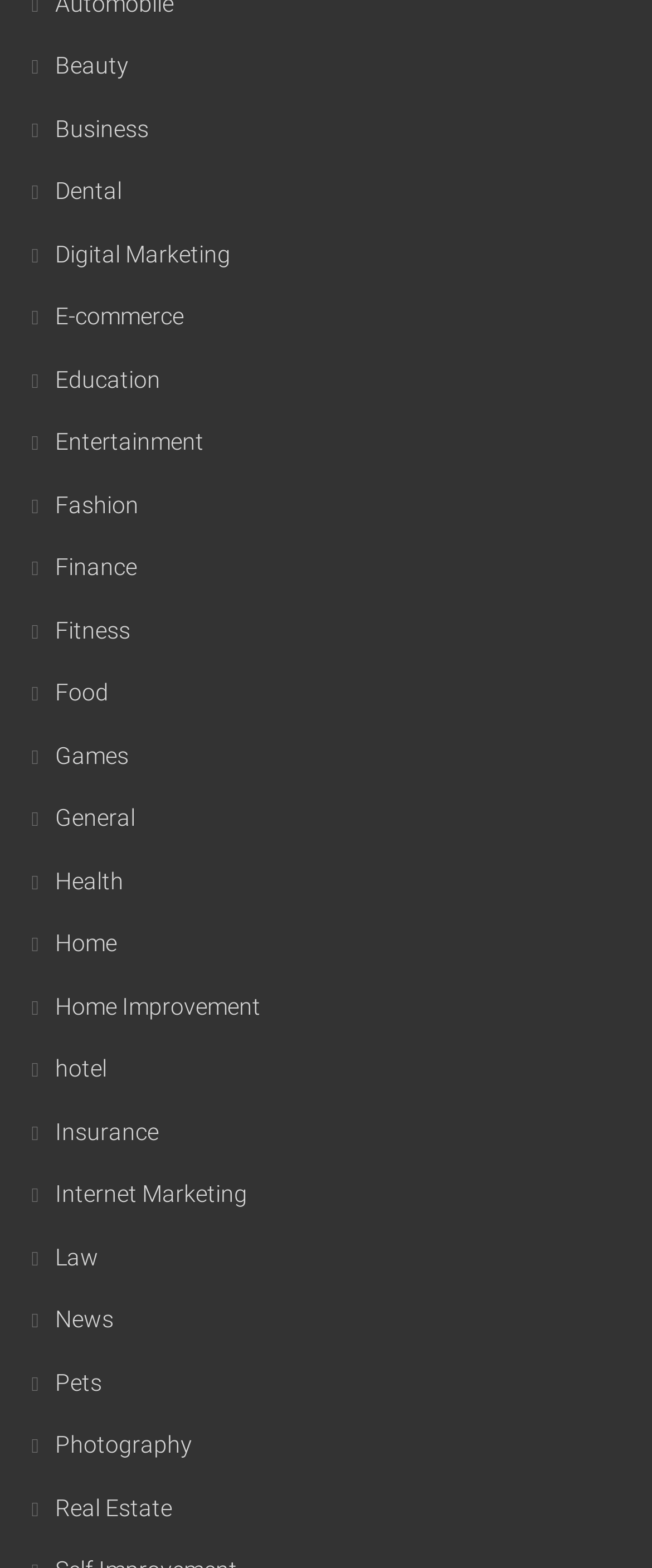Locate the bounding box coordinates of the clickable element to fulfill the following instruction: "View Entertainment". Provide the coordinates as four float numbers between 0 and 1 in the format [left, top, right, bottom].

[0.038, 0.273, 0.313, 0.29]